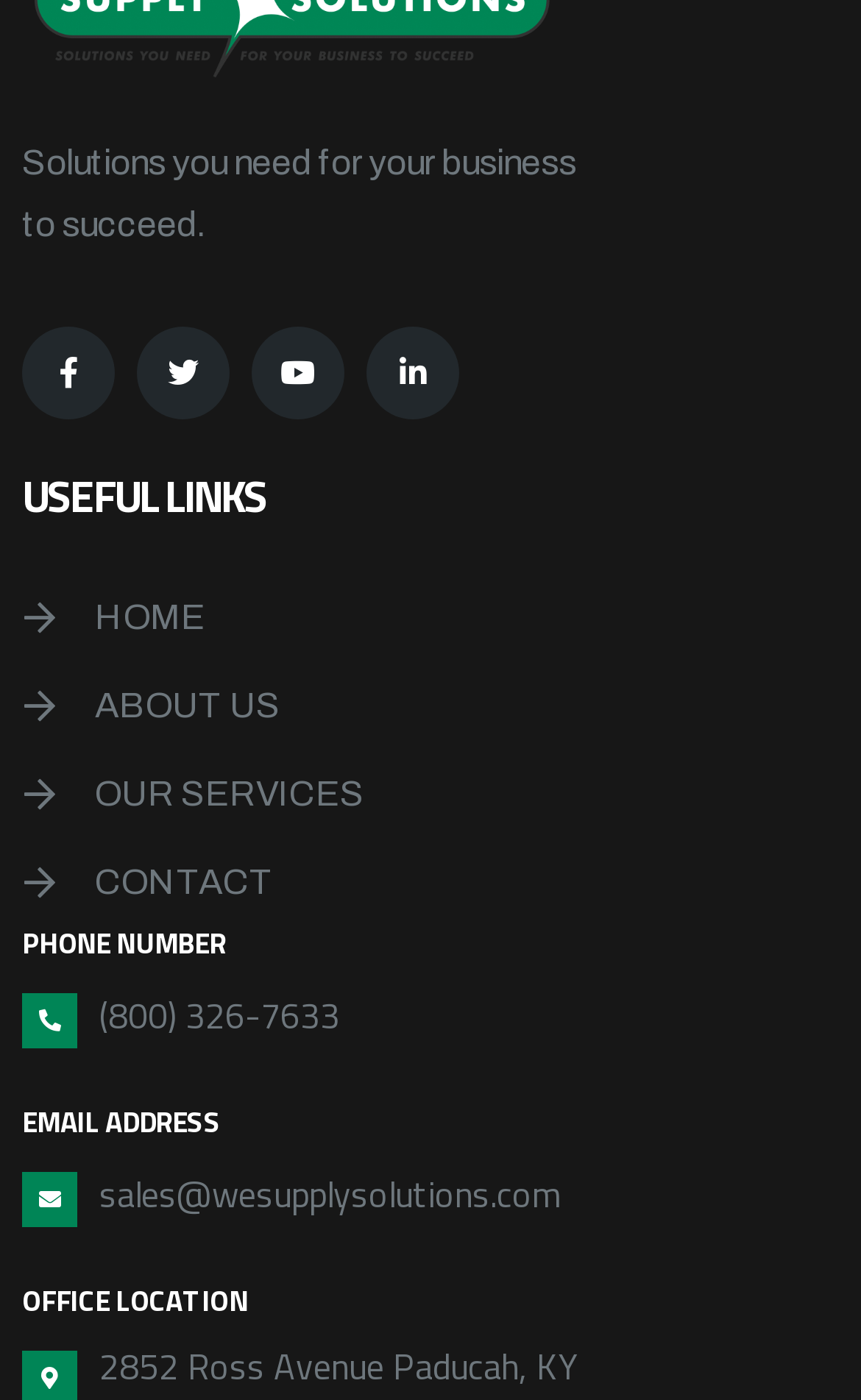Can you specify the bounding box coordinates for the region that should be clicked to fulfill this instruction: "explore our services".

[0.028, 0.549, 0.972, 0.587]